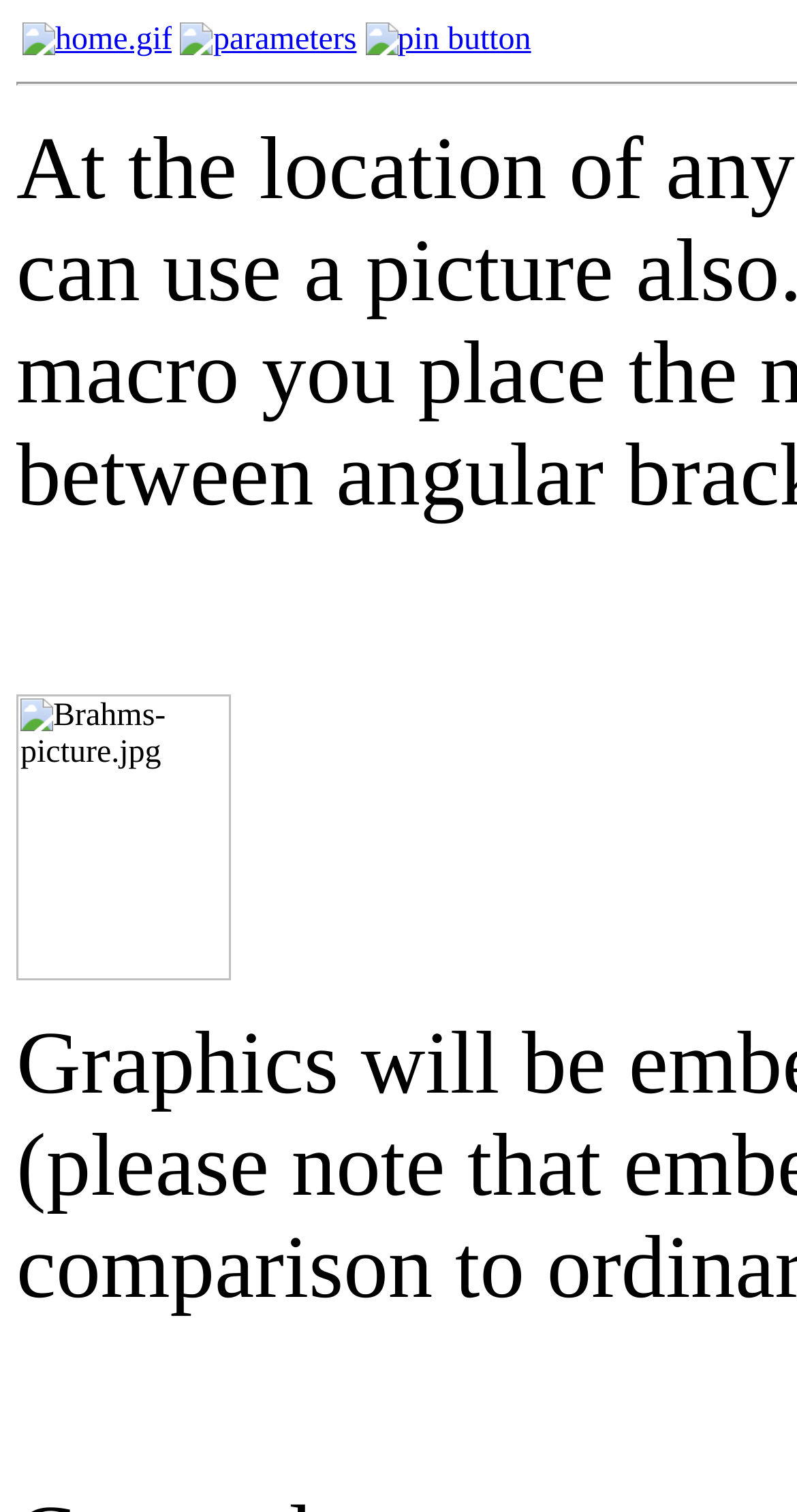How many links are present in the top navigation bar?
Based on the visual content, answer with a single word or a brief phrase.

3